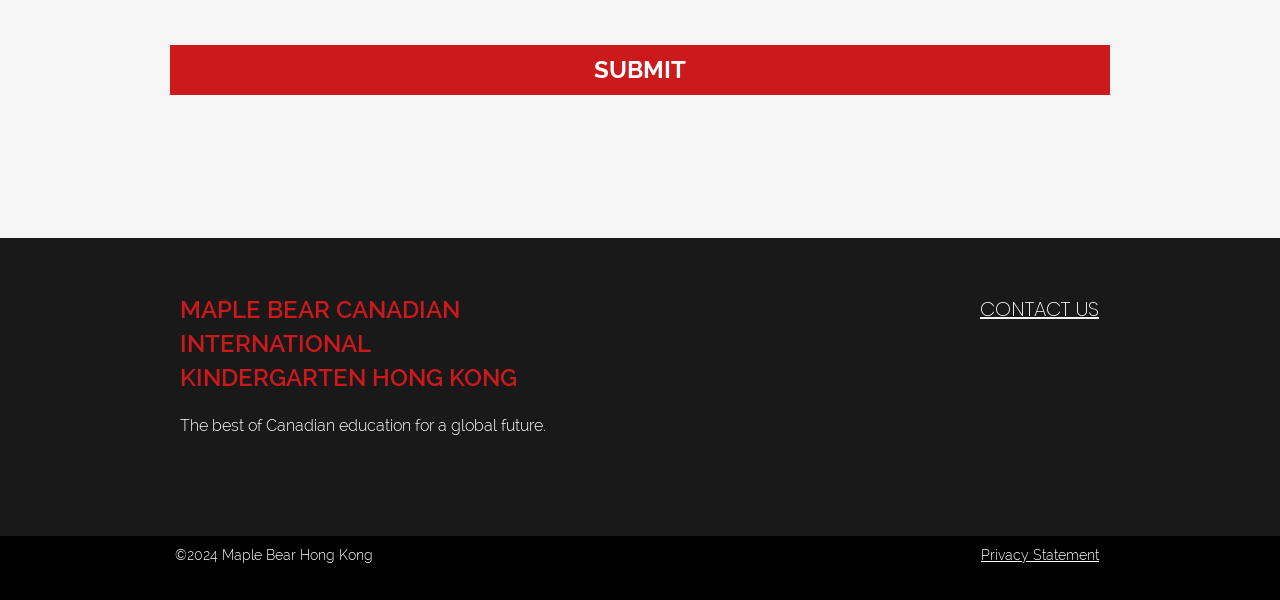Carefully examine the image and provide an in-depth answer to the question: What is the name of the link at the bottom of the webpage?

The link 'Privacy Statement' is located at the bottom of the webpage, next to the copyright information.